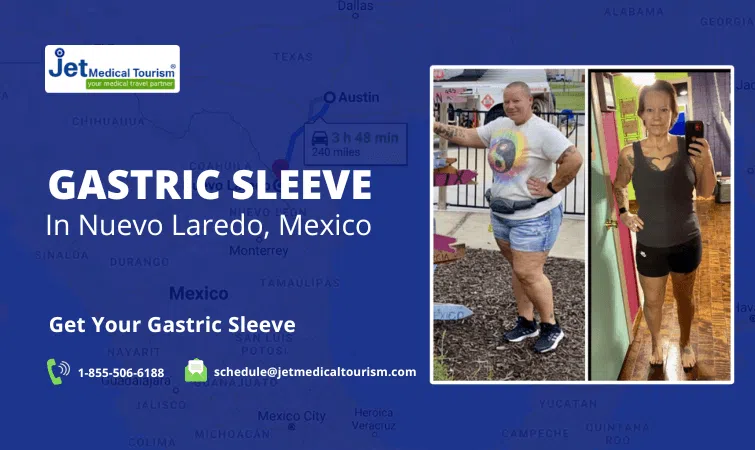Analyze the image and deliver a detailed answer to the question: What is the transformation showcased on the left side?

The left side of the image features a before-and-after comparison of a patient, illustrating a significant weight loss and a healthier appearance post-surgery, indicating that the transformation showcased is weight loss.